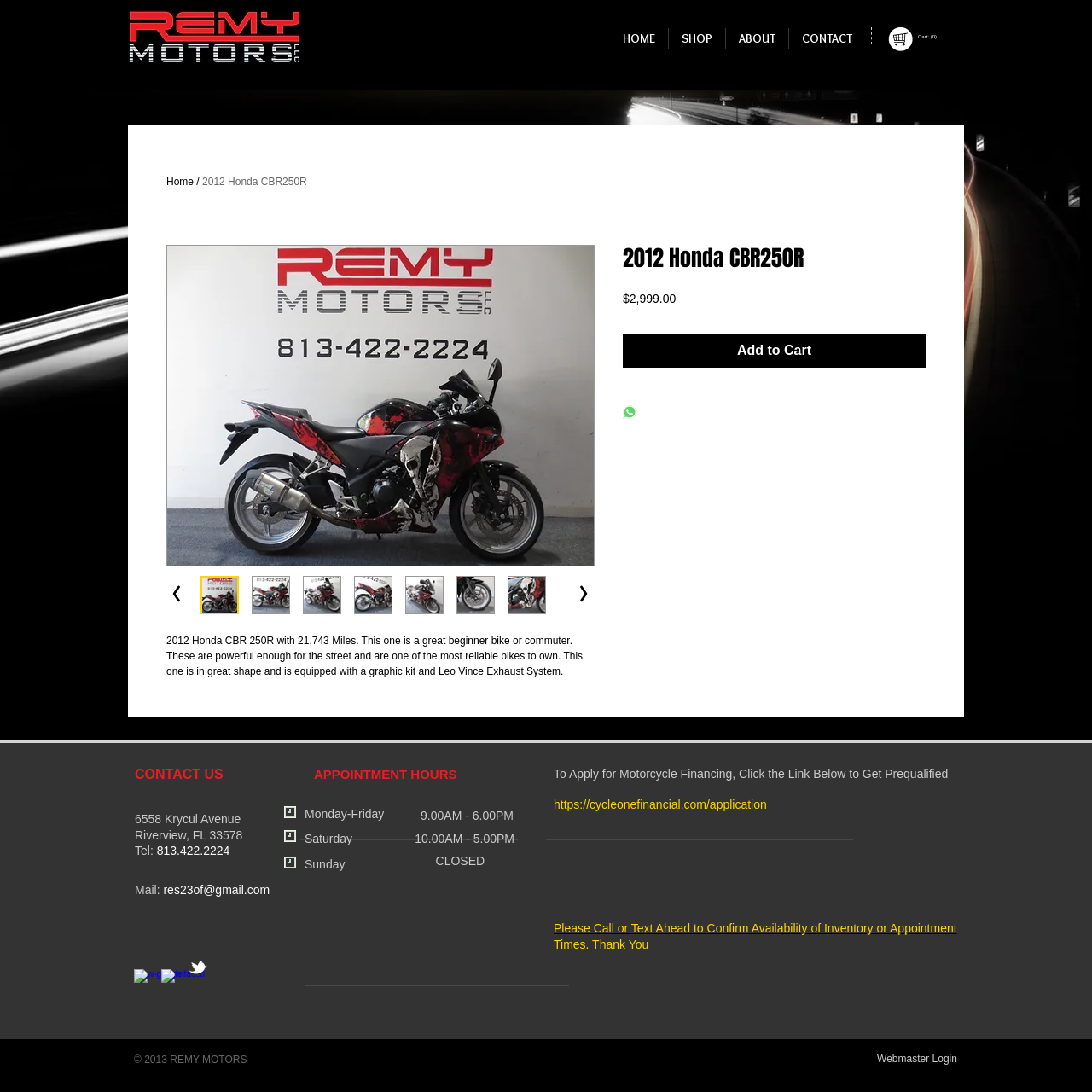Use a single word or phrase to answer the following:
How many miles does the motorcycle have?

21,743